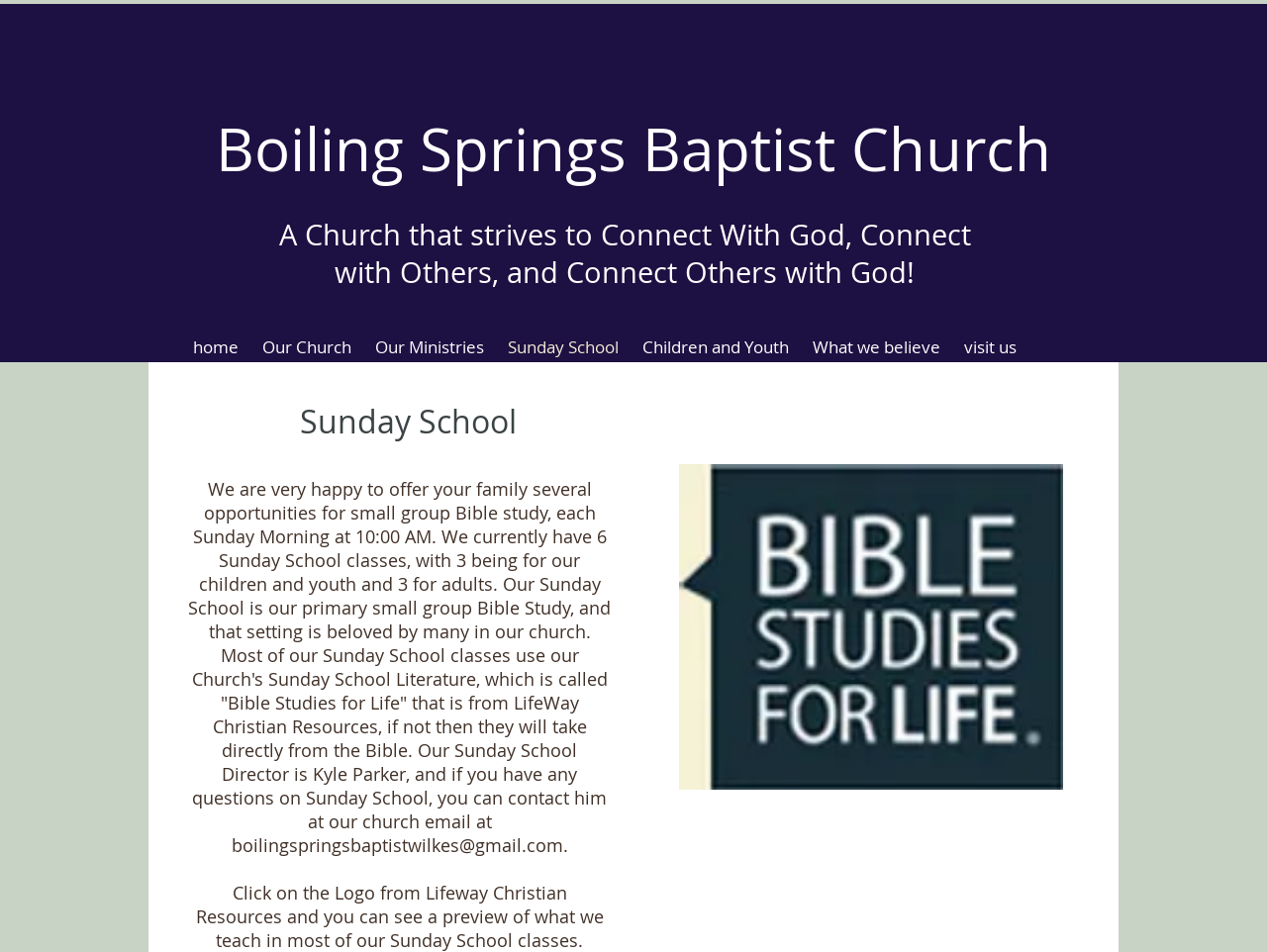How many Sunday School classes are available?
Using the visual information, respond with a single word or phrase.

6